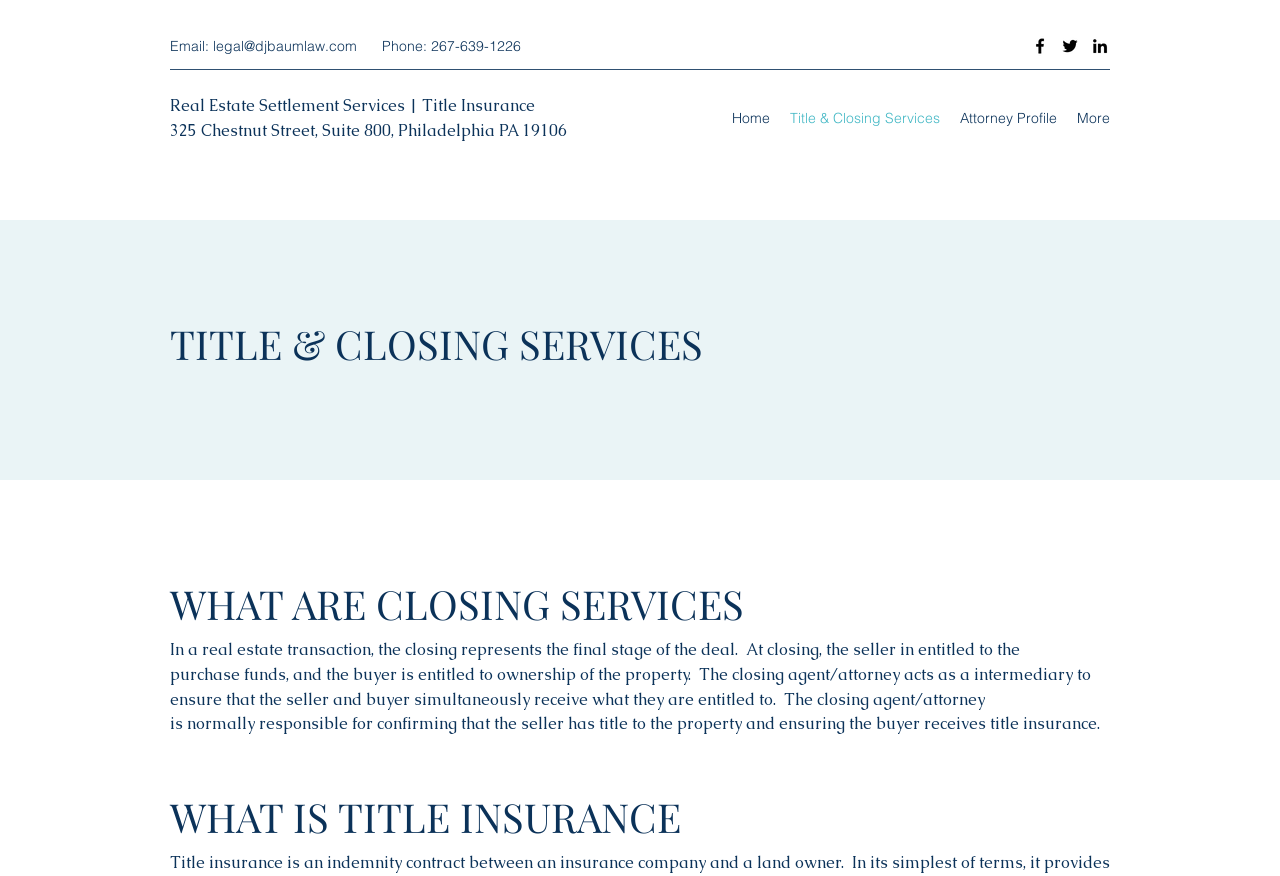What is the address of the law office?
Based on the image, please offer an in-depth response to the question.

I found the address by looking at the top section of the webpage, where the contact information is displayed. The address is written as '325 Chestnut Street, Suite 800, Philadelphia PA 19106'.